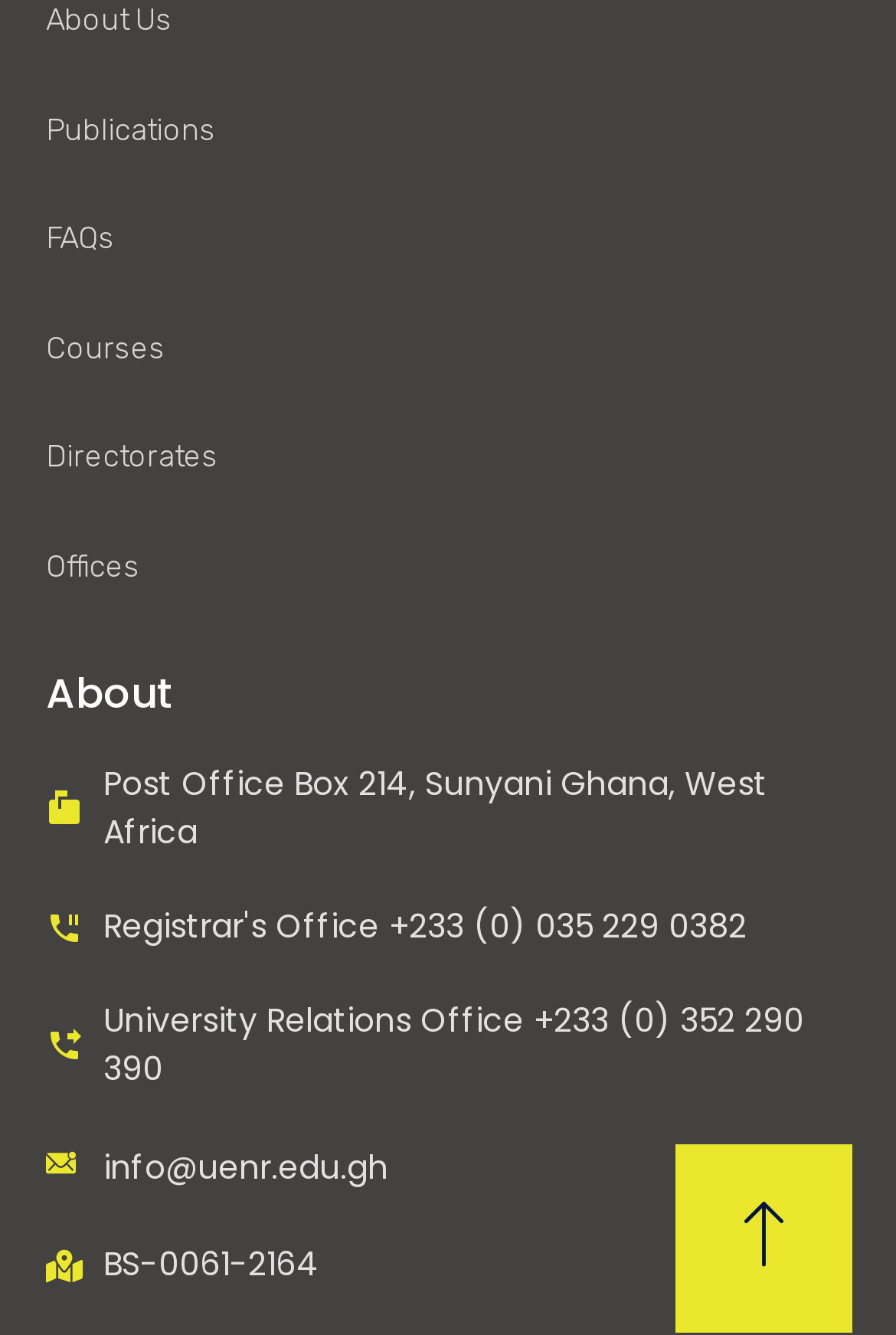Find the bounding box coordinates of the clickable area that will achieve the following instruction: "Click on Publications".

[0.051, 0.07, 0.949, 0.126]